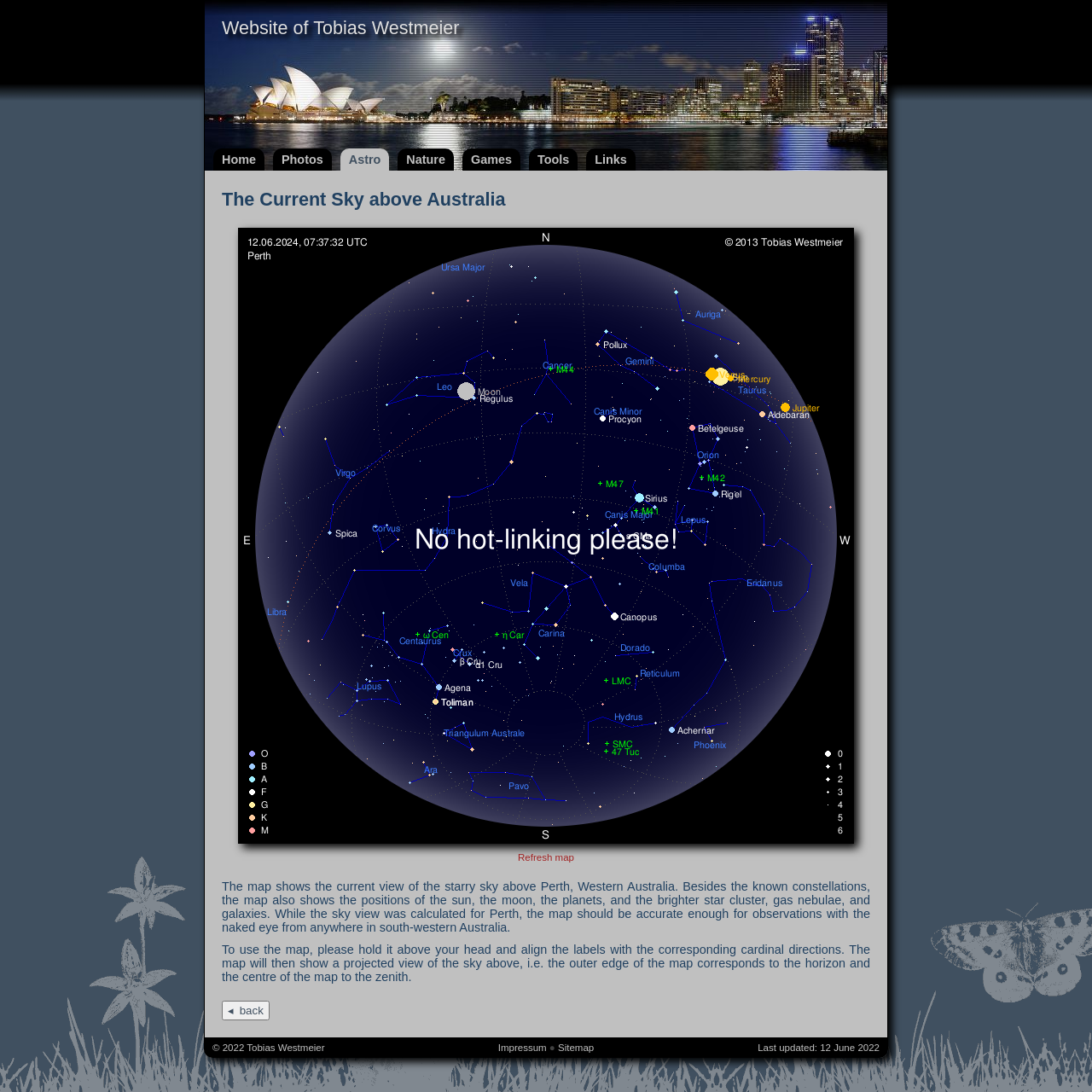When was the webpage last updated? Please answer the question using a single word or phrase based on the image.

12 June 2022